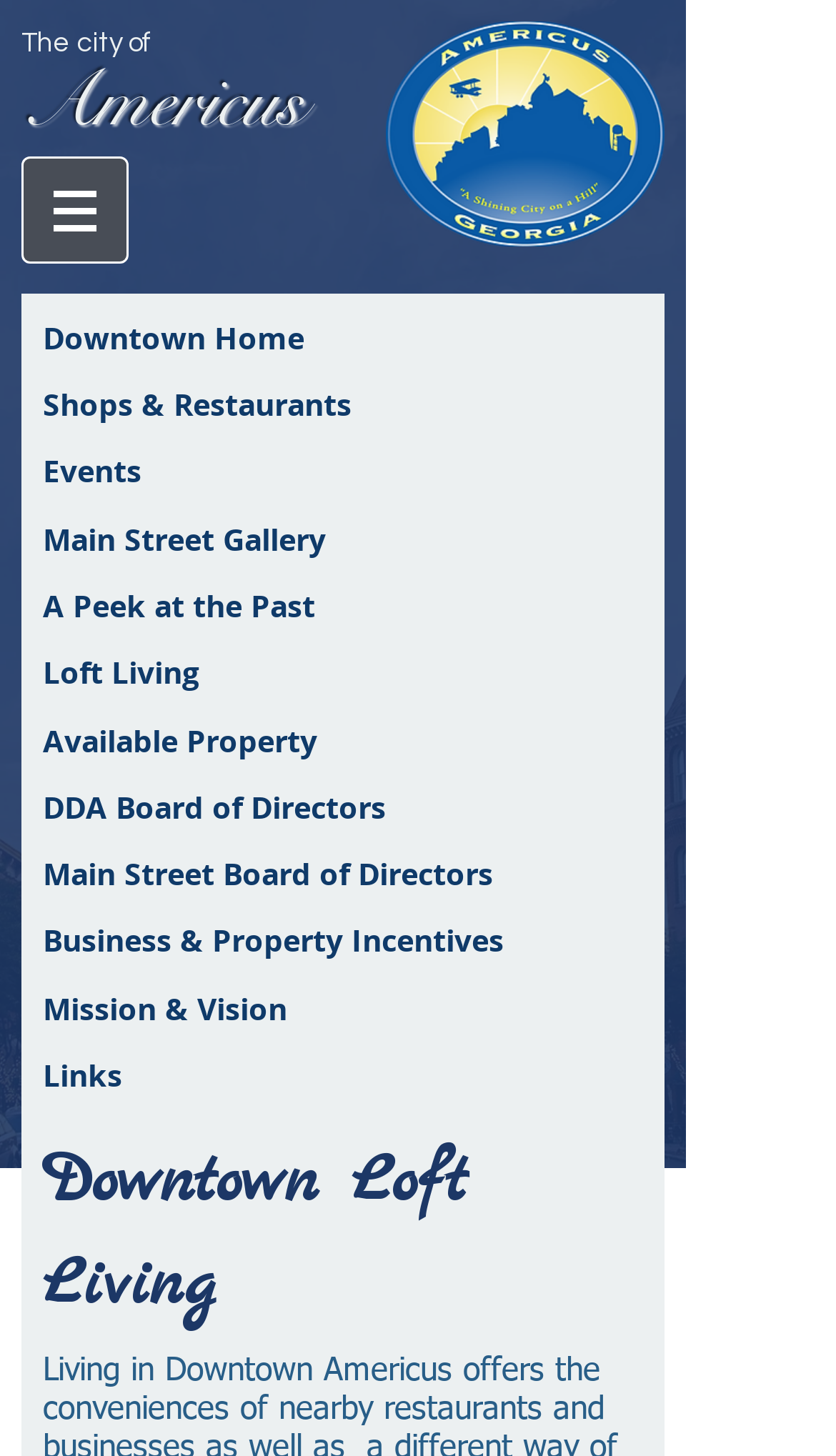Given the description of a UI element: "Links", identify the bounding box coordinates of the matching element in the webpage screenshot.

[0.051, 0.724, 0.769, 0.752]